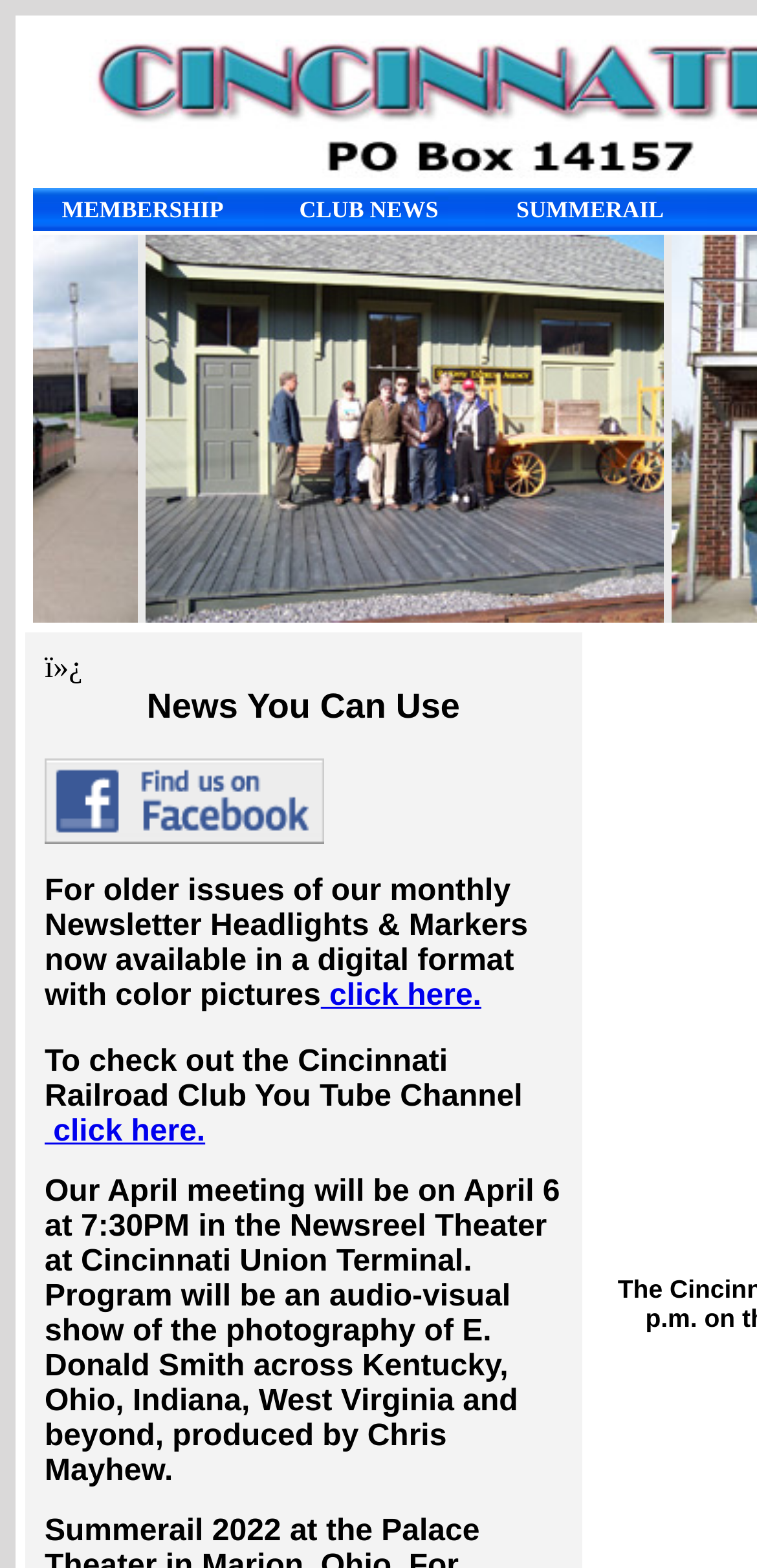Given the following UI element description: "MEMBERSHIP", find the bounding box coordinates in the webpage screenshot.

[0.042, 0.12, 0.335, 0.147]